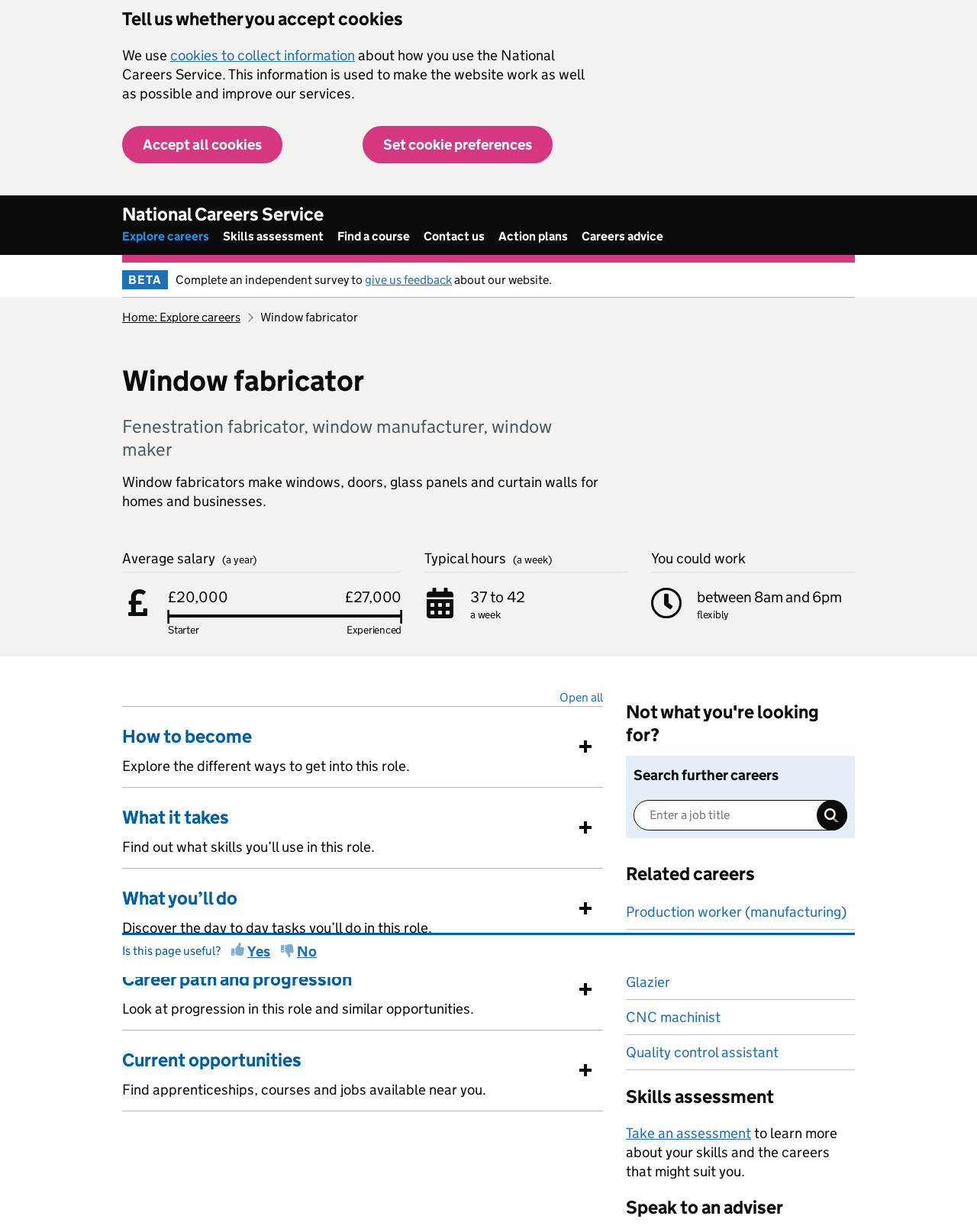Please provide a detailed answer to the question below based on the screenshot: 
What is the average salary of a window fabricator?

I found the answer by looking at the section 'Average salary (a year)' which is located below the heading 'Window fabricator'. The static text '£20,000' is listed as the average salary for a starter window fabricator.